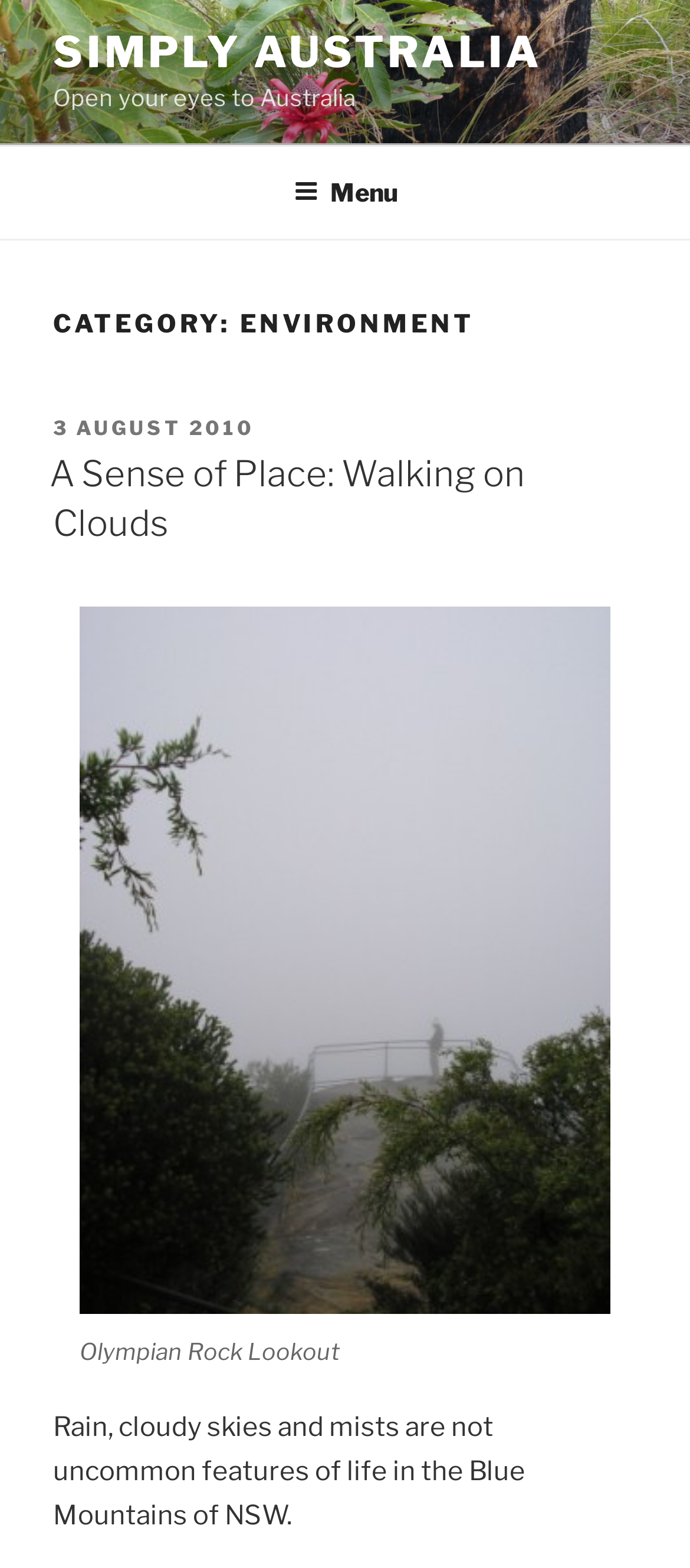What is the category of the current webpage?
From the image, provide a succinct answer in one word or a short phrase.

Environment